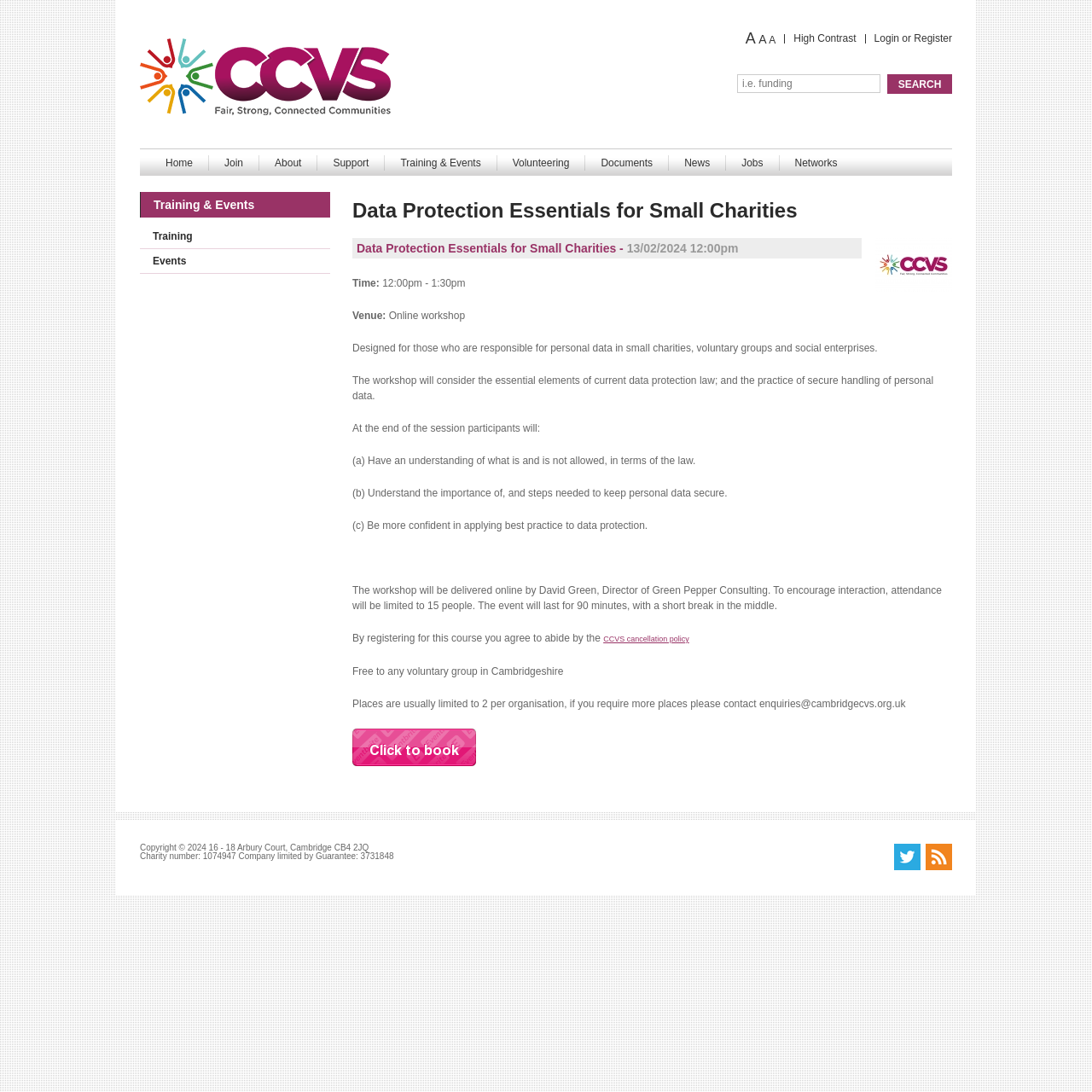Who is the trainer for the event?
Respond to the question with a single word or phrase according to the image.

David Green